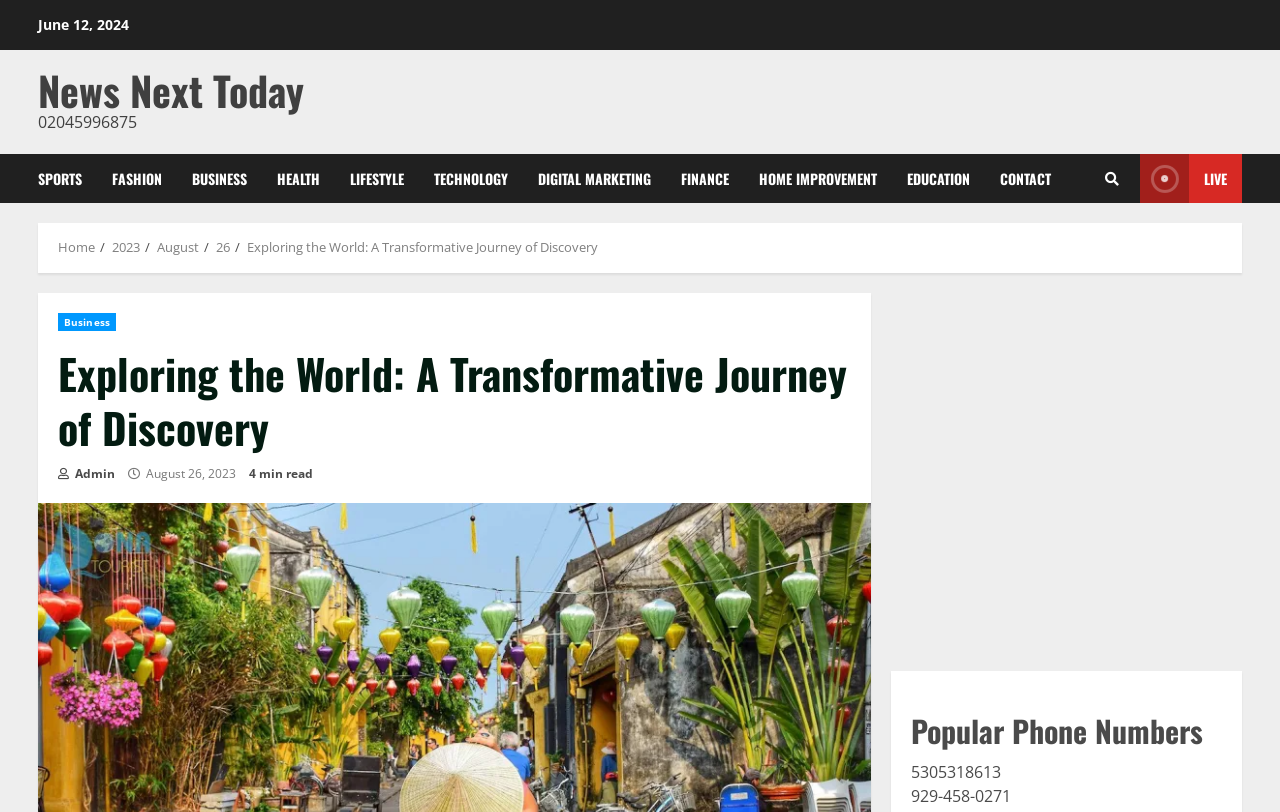Could you determine the bounding box coordinates of the clickable element to complete the instruction: "Contact us"? Provide the coordinates as four float numbers between 0 and 1, i.e., [left, top, right, bottom].

[0.77, 0.19, 0.821, 0.25]